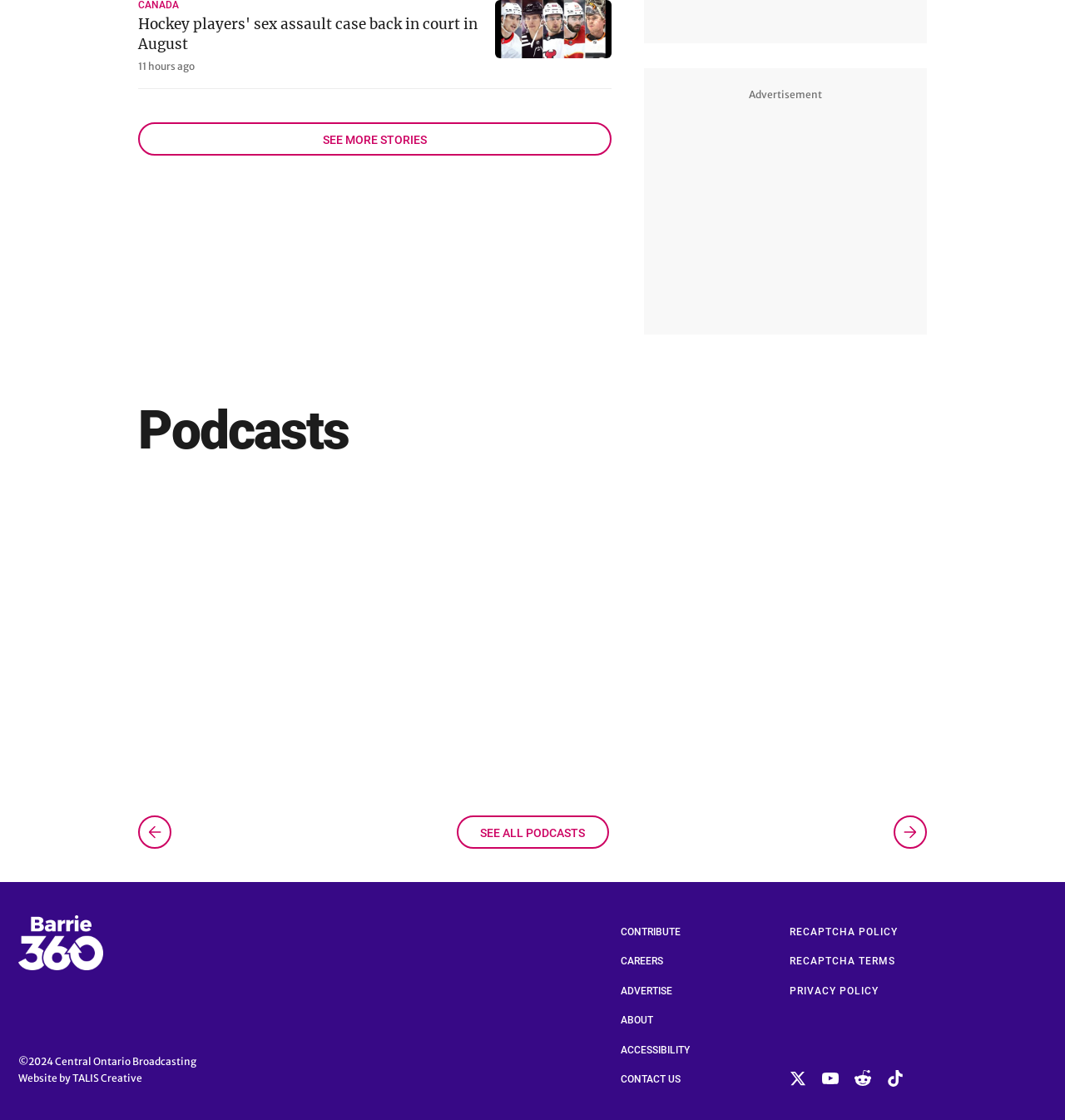Using the element description: "reCAPTCHA Terms", determine the bounding box coordinates. The coordinates should be in the format [left, top, right, bottom], with values between 0 and 1.

[0.741, 0.85, 0.841, 0.863]